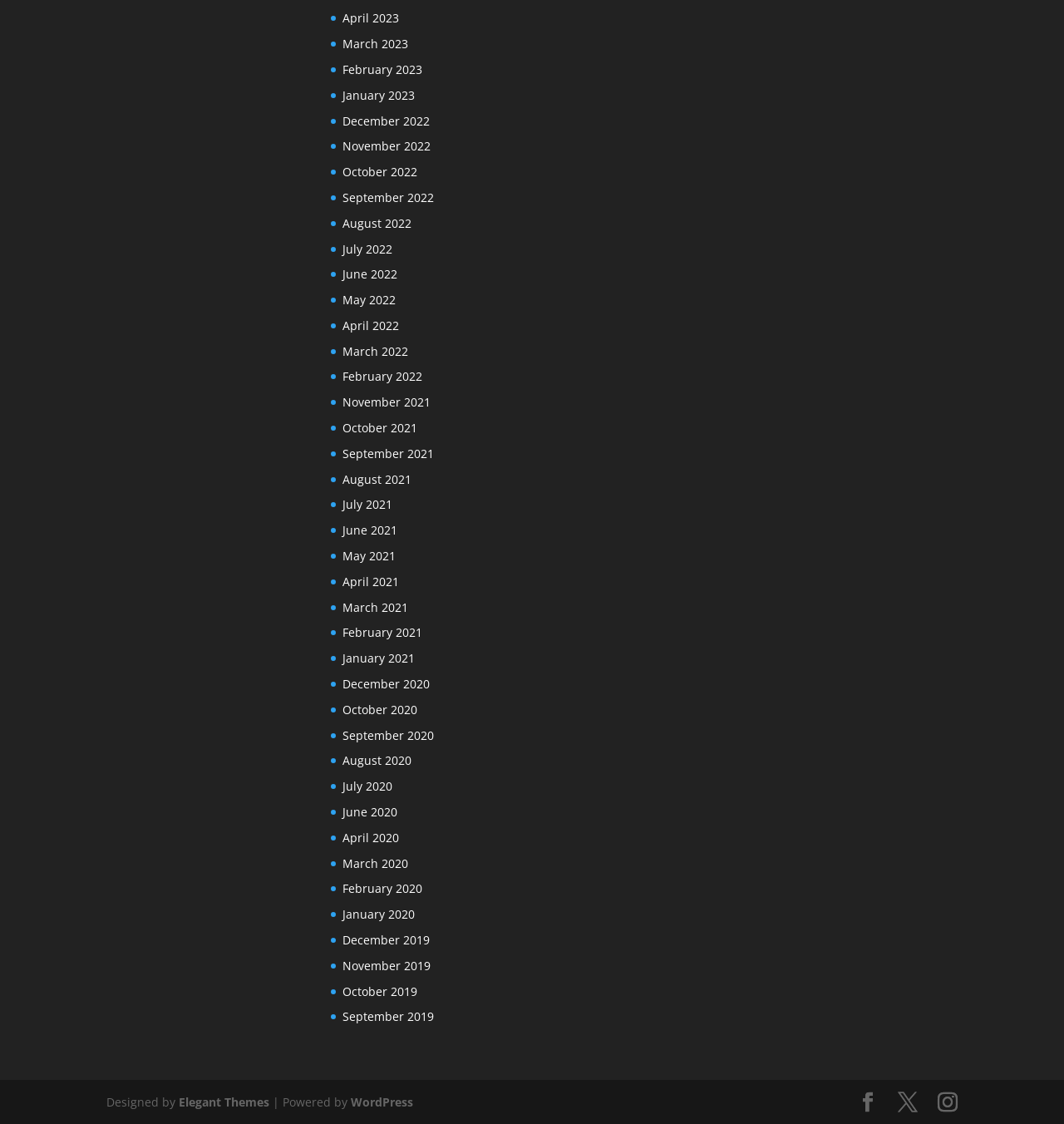Please identify the bounding box coordinates of the clickable region that I should interact with to perform the following instruction: "View September 2020". The coordinates should be expressed as four float numbers between 0 and 1, i.e., [left, top, right, bottom].

[0.322, 0.647, 0.408, 0.661]